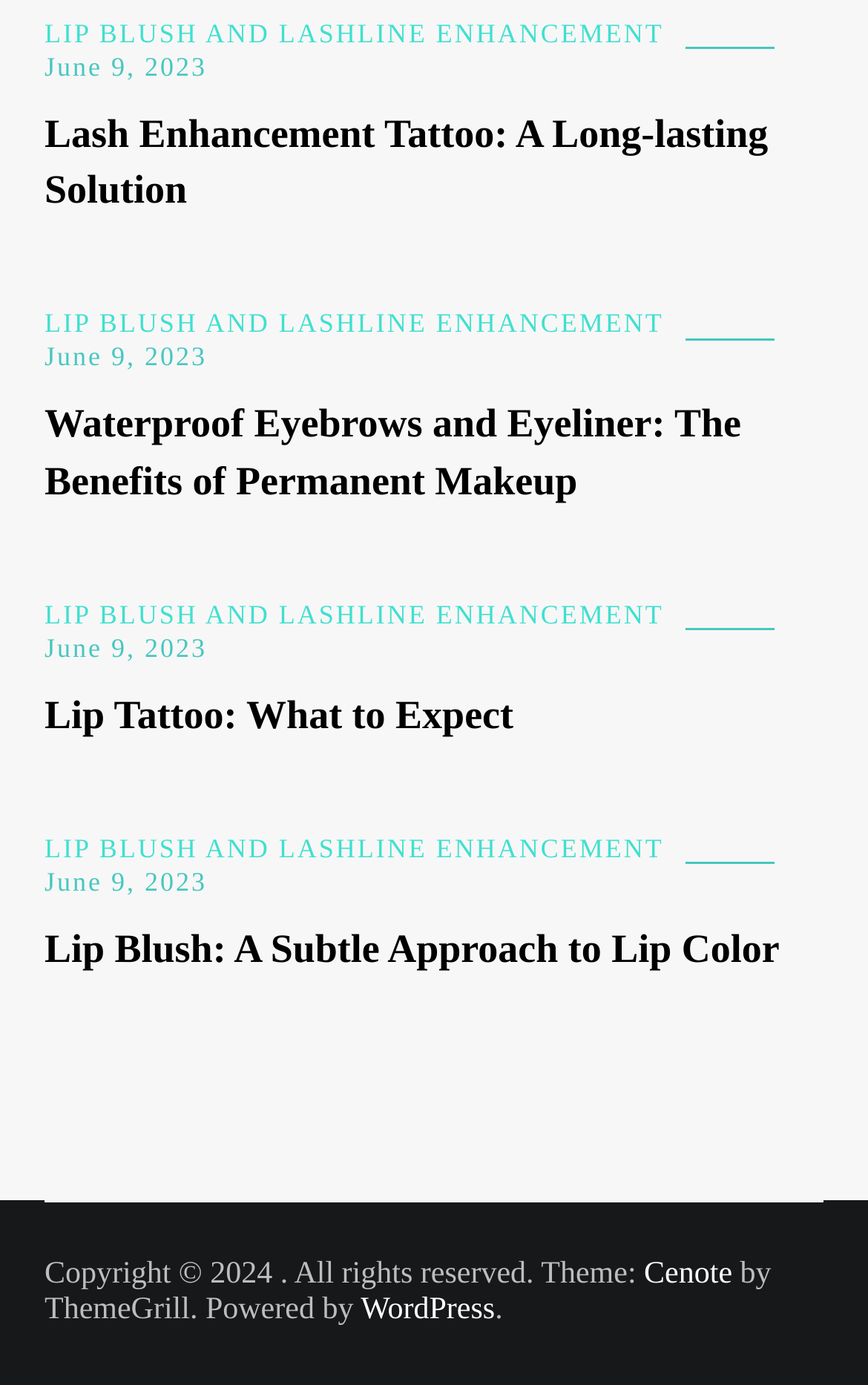How many articles are on this webpage?
Please use the visual content to give a single word or phrase answer.

4